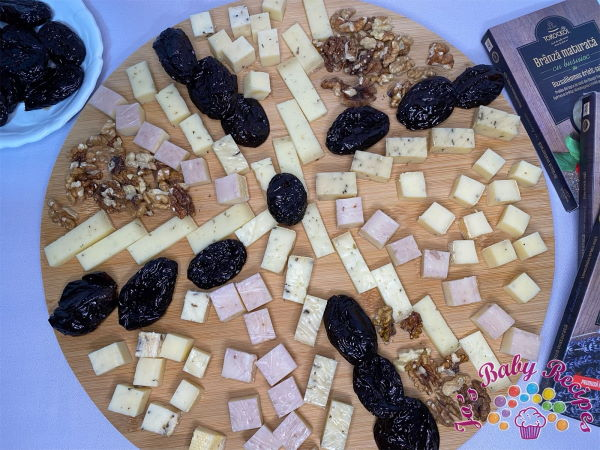What is the purpose of the prunes on the platter?
Answer the question in a detailed and comprehensive manner.

According to the caption, the dark, rich prunes are spaced throughout the platter, adding contrast and a hint of sweetness to the savory cheeses, implying that their purpose is to add sweetness to the platter.